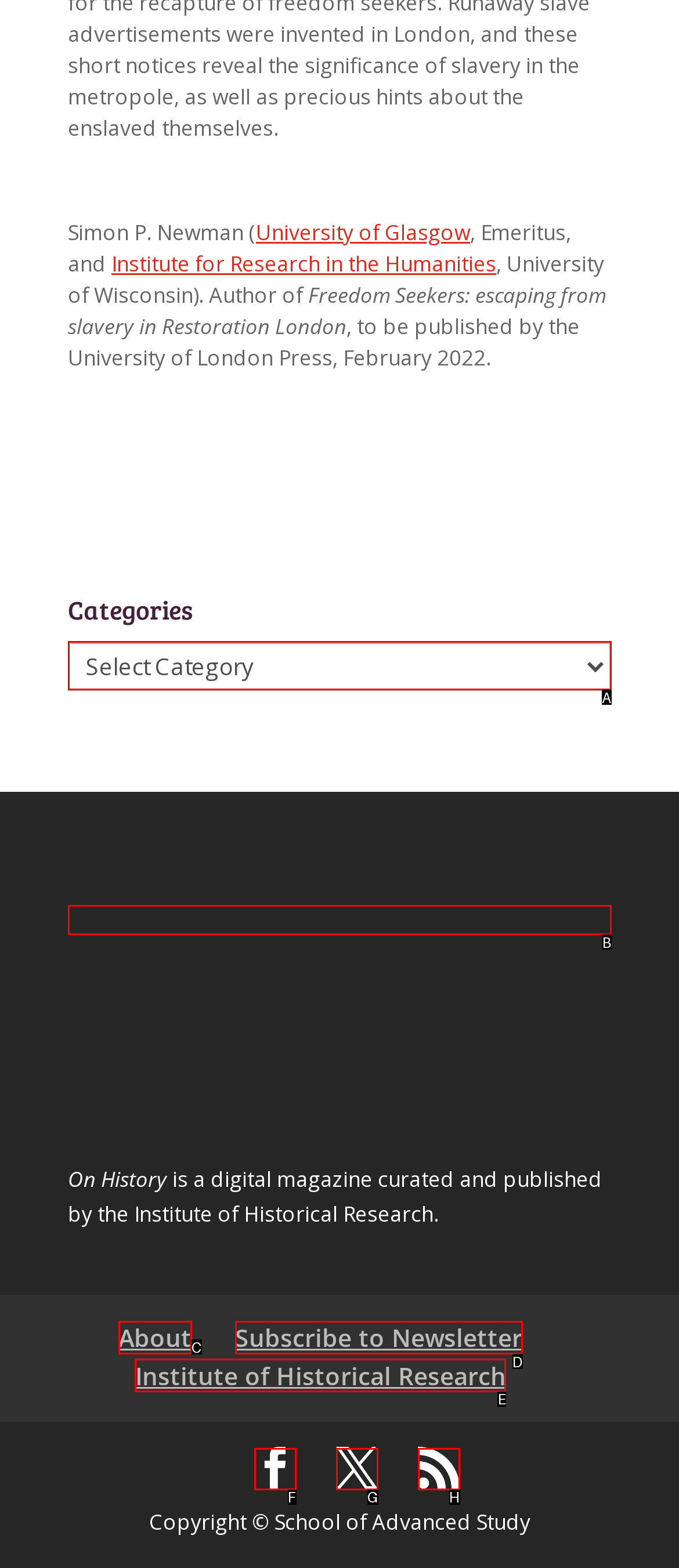Choose the HTML element that best fits the description: Institute of Historical Research. Answer with the option's letter directly.

E